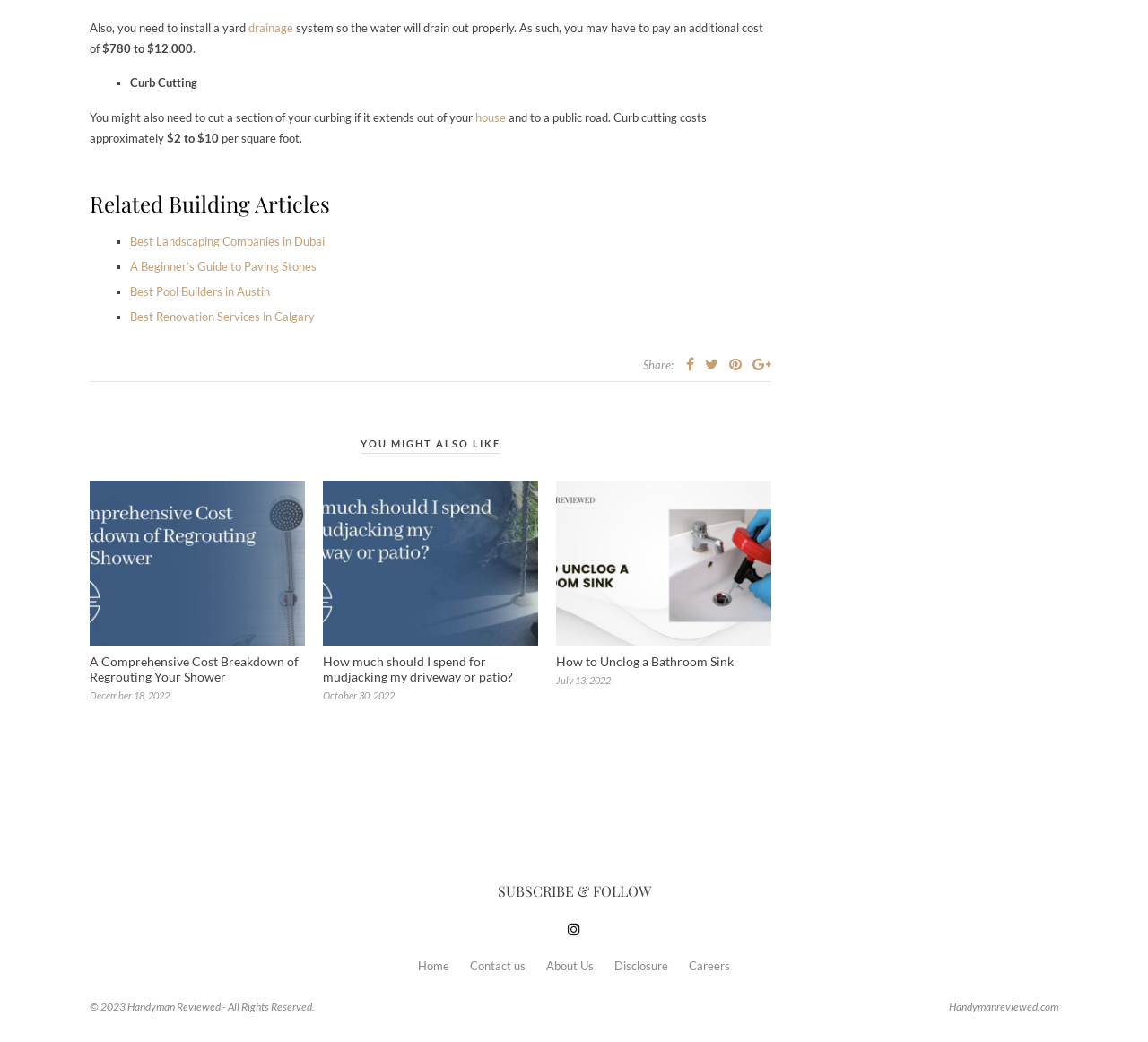Determine the bounding box coordinates of the region to click in order to accomplish the following instruction: "Subscribe and follow". Provide the coordinates as four float numbers between 0 and 1, specifically [left, top, right, bottom].

[0.0, 0.846, 1.0, 0.864]